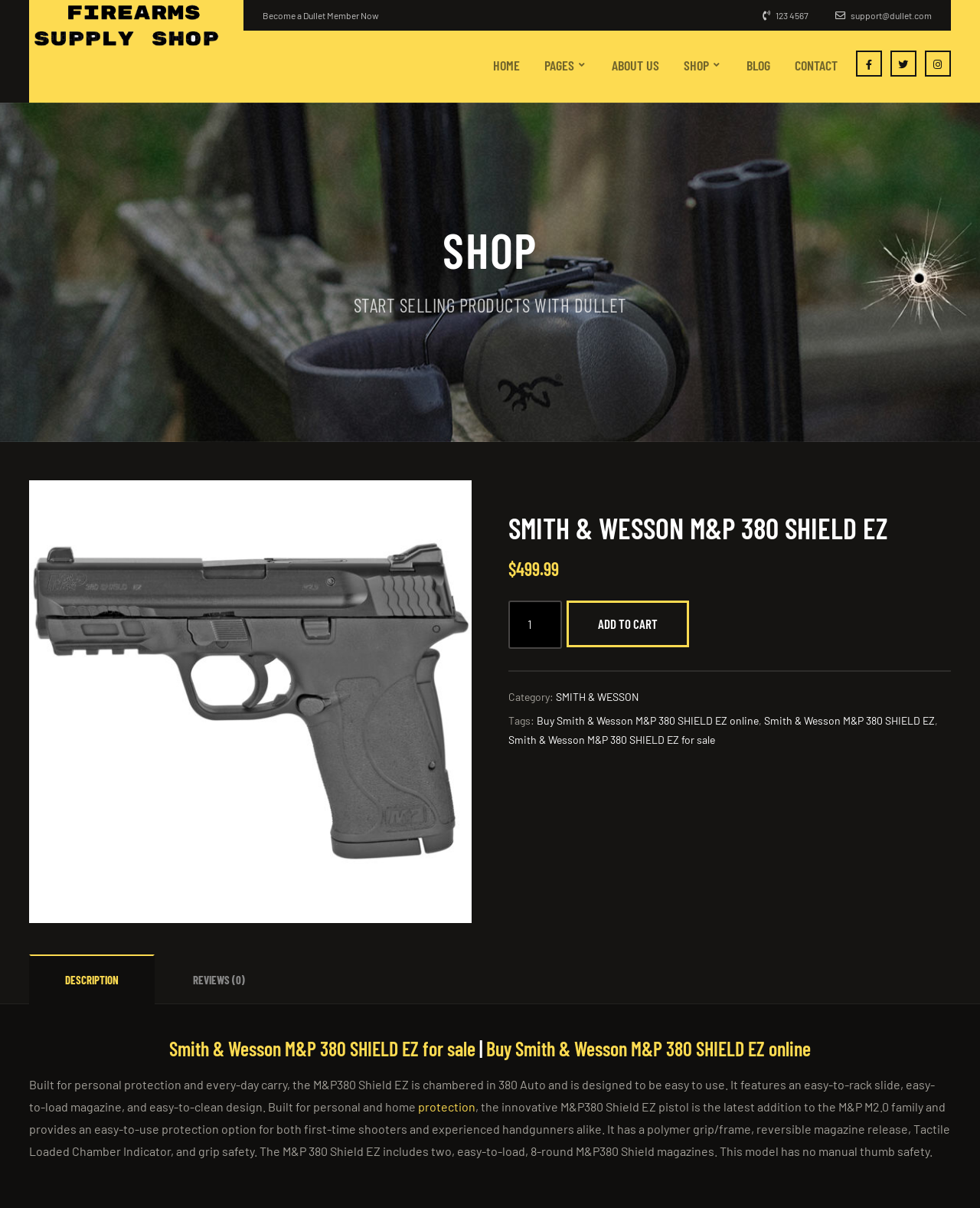Specify the bounding box coordinates of the region I need to click to perform the following instruction: "Click to give kudos to this post". The coordinates must be four float numbers in the range of 0 to 1, i.e., [left, top, right, bottom].

None